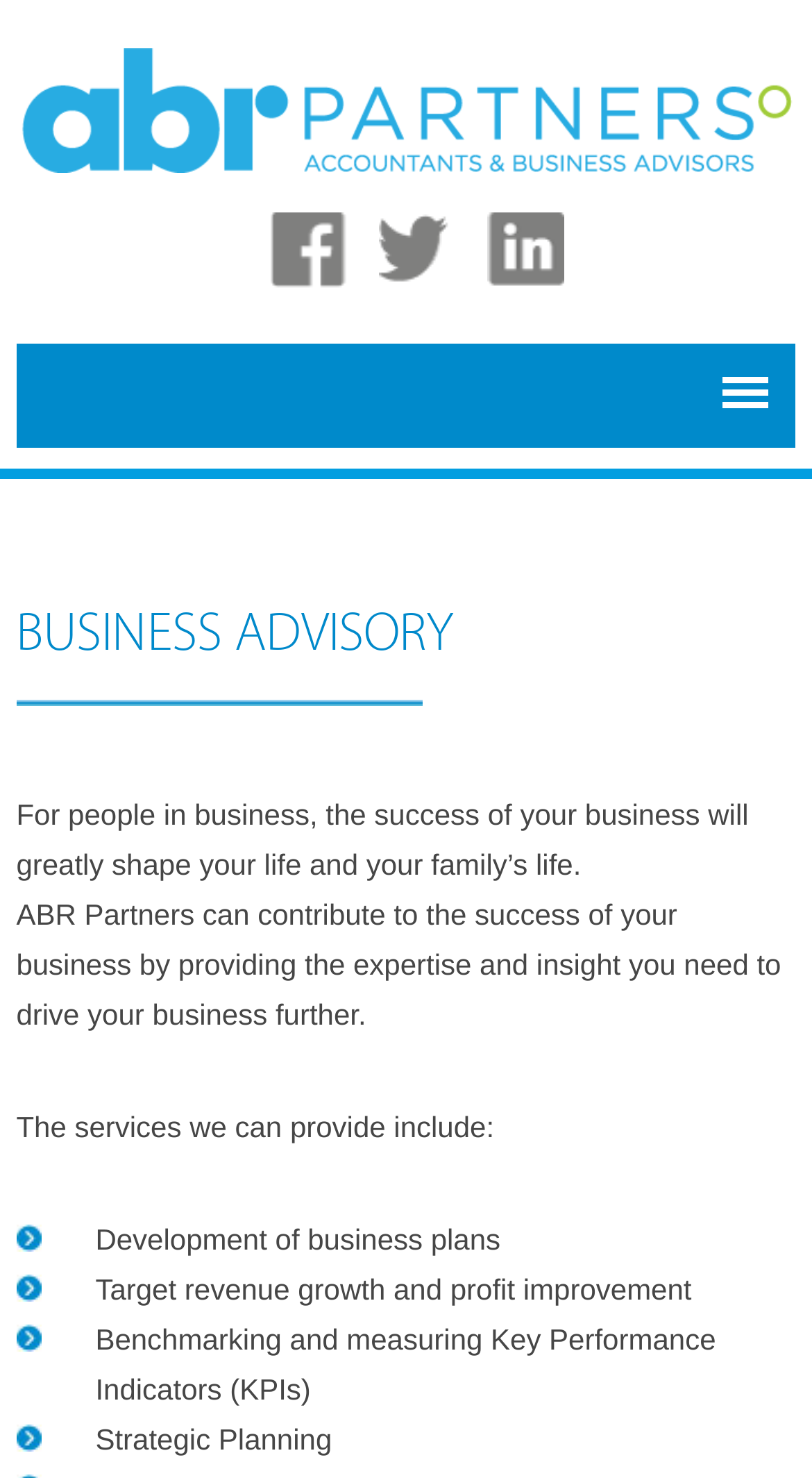Review the image closely and give a comprehensive answer to the question: What is the expertise provided by ABR Partners' tax advisor?

Although the webpage does not explicitly state the expertise of ABR Partners' tax advisor, it mentions that they provide accurate business advisory services, including tax advisory services, which implies that their tax advisor helps maintain tax requirements in an effective manner.